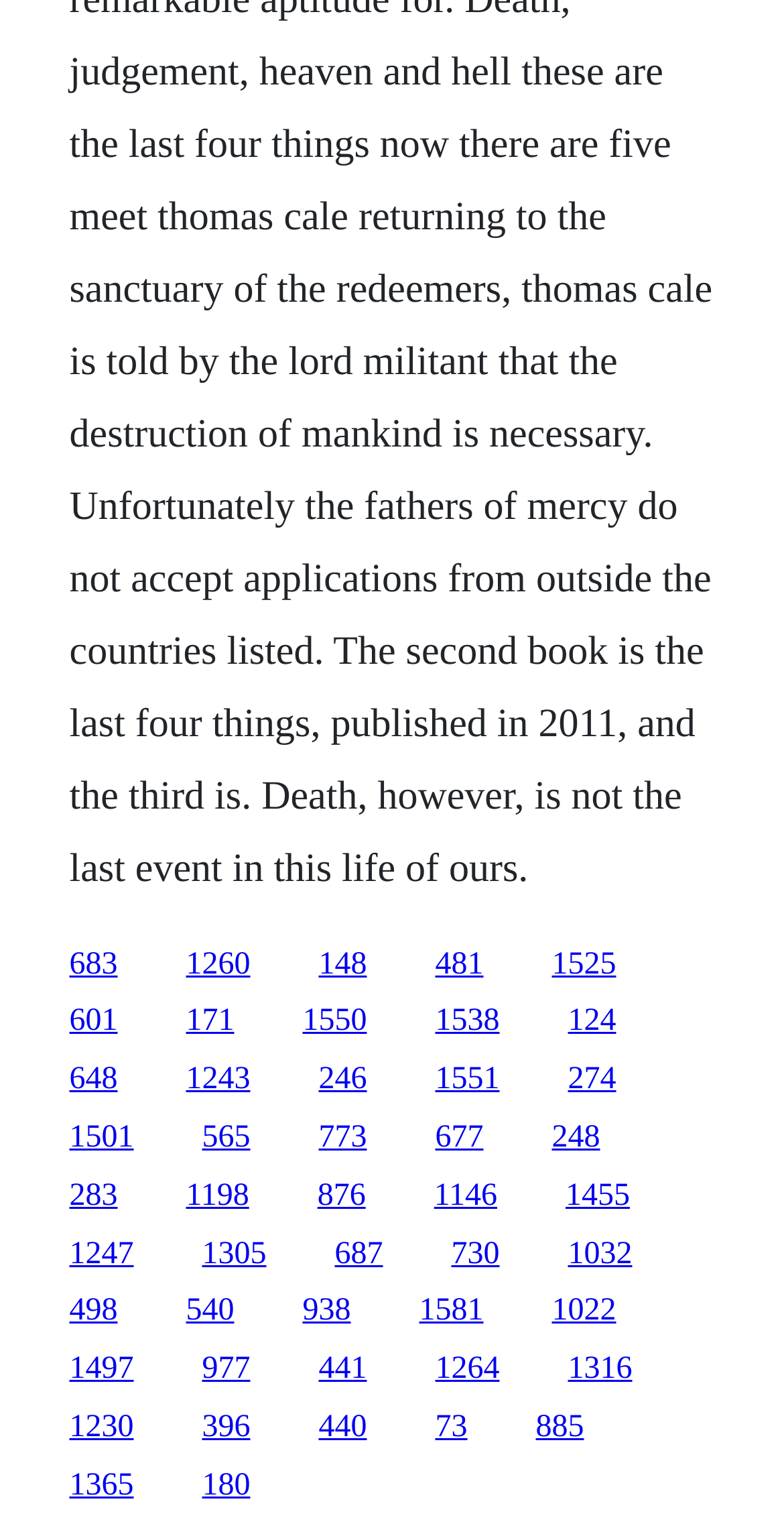Determine the bounding box coordinates of the element that should be clicked to execute the following command: "visit the third link".

[0.406, 0.62, 0.468, 0.643]